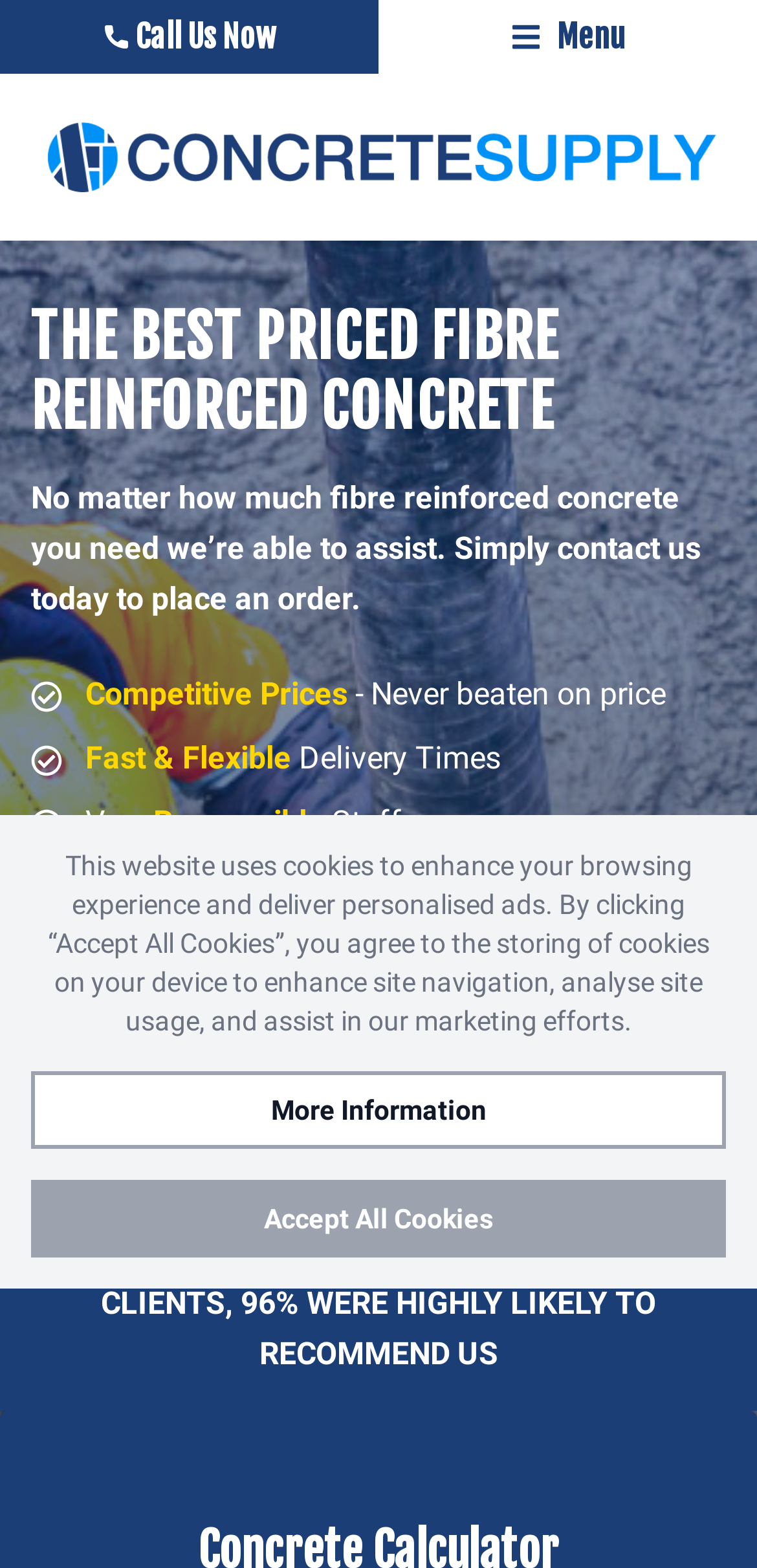Respond with a single word or phrase for the following question: 
What is the logo of the company?

Concrete Supply Logo